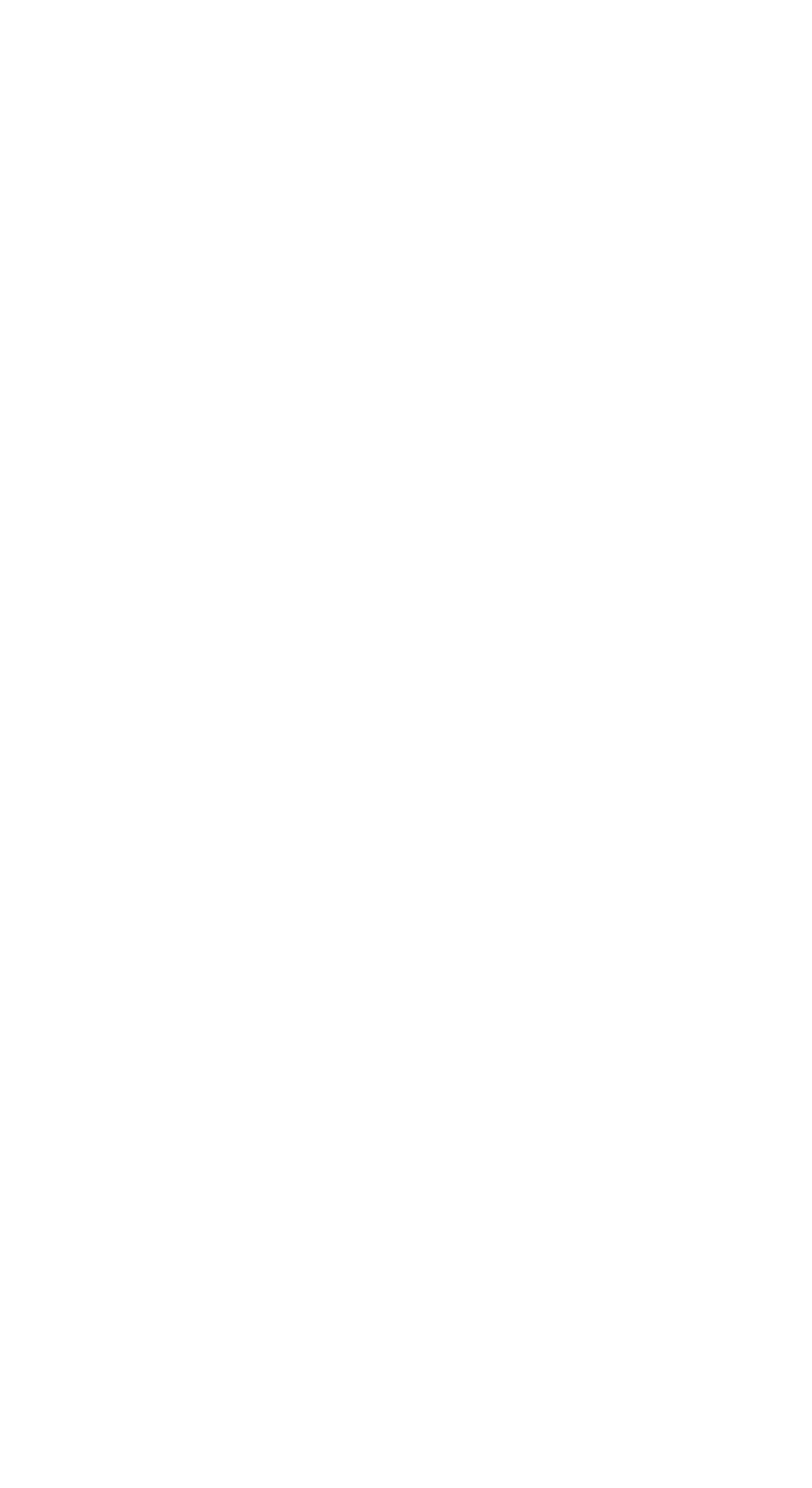Find the bounding box coordinates for the area that must be clicked to perform this action: "View Vittoria Revolution Tech Tyre - 27.5 inch / 650b details".

[0.123, 0.736, 0.877, 0.79]